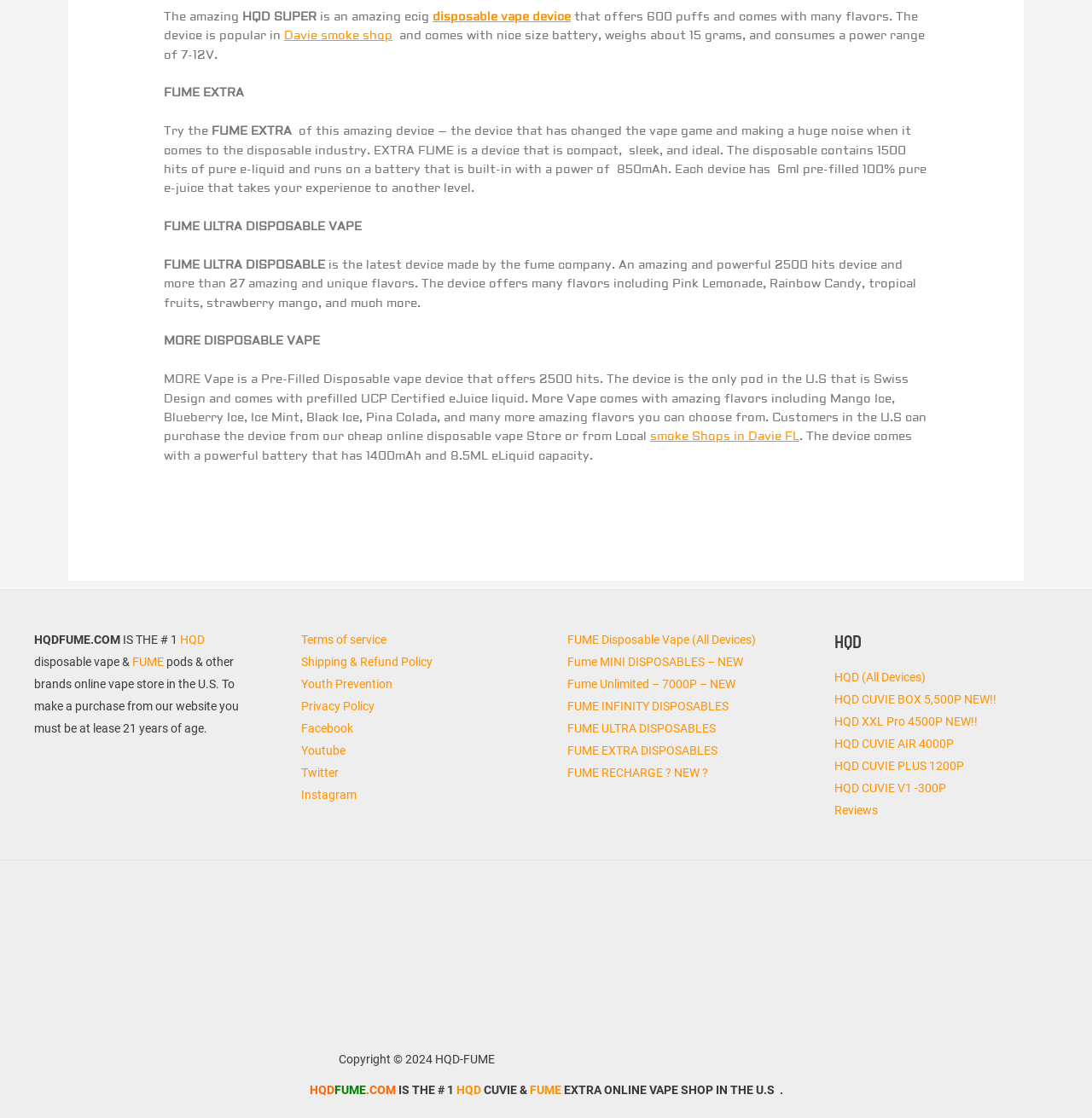What is the age requirement to make a purchase from this website?
Respond to the question with a single word or phrase according to the image.

at least 21 years of age